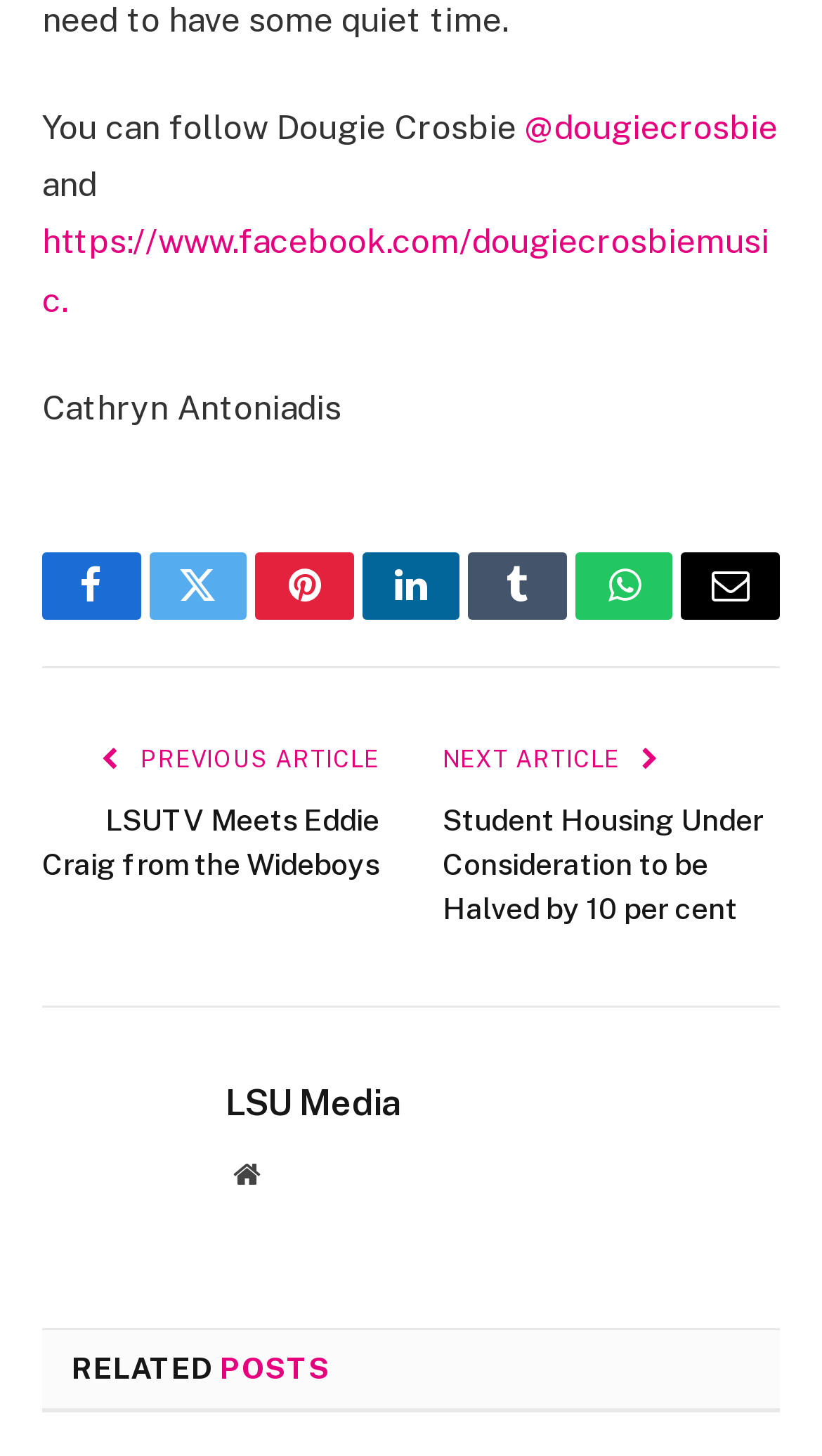Provide a brief response to the question below using one word or phrase:
How many related posts are available?

1